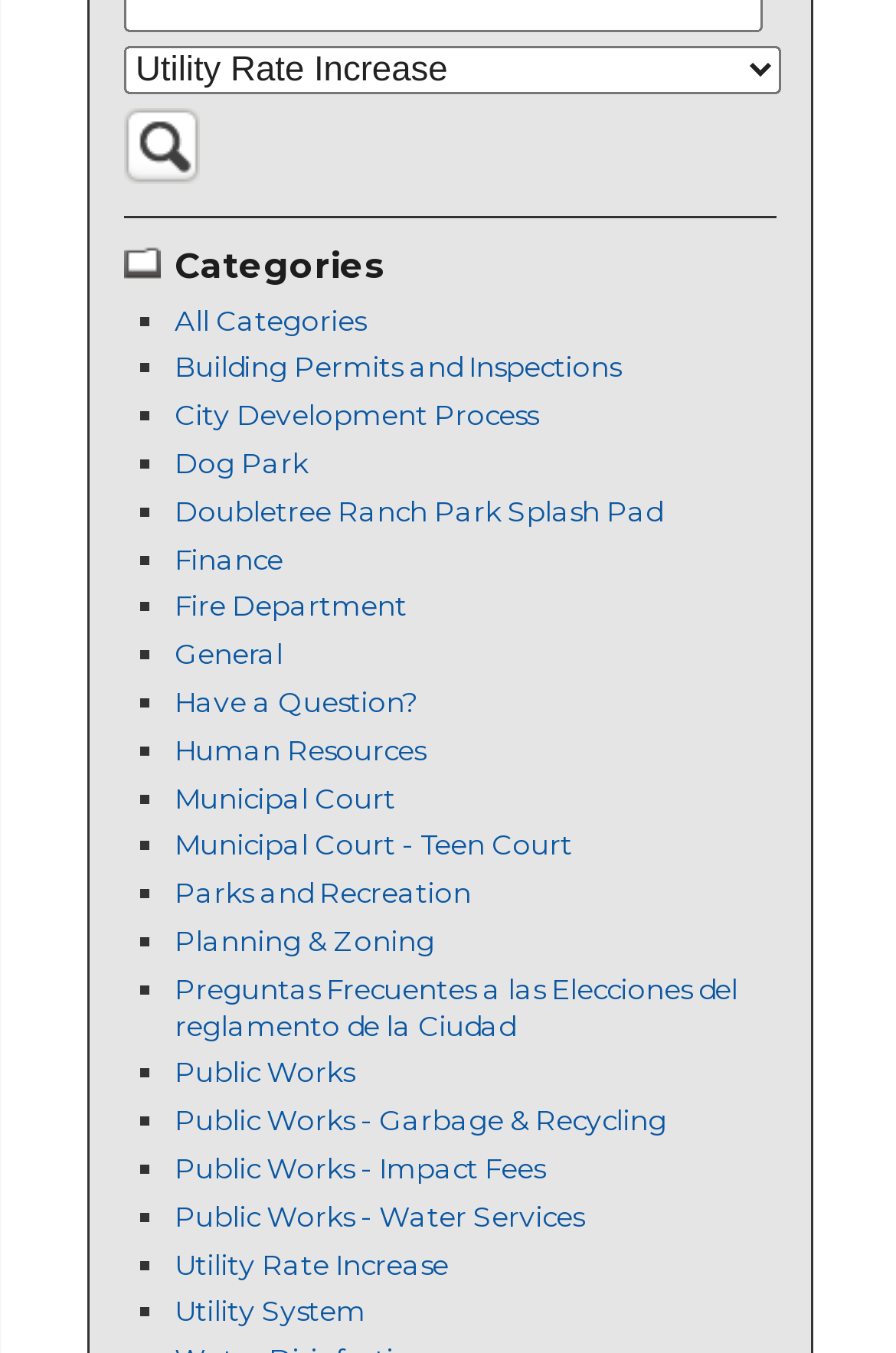Please indicate the bounding box coordinates of the element's region to be clicked to achieve the instruction: "View what's new". Provide the coordinates as four float numbers between 0 and 1, i.e., [left, top, right, bottom].

None